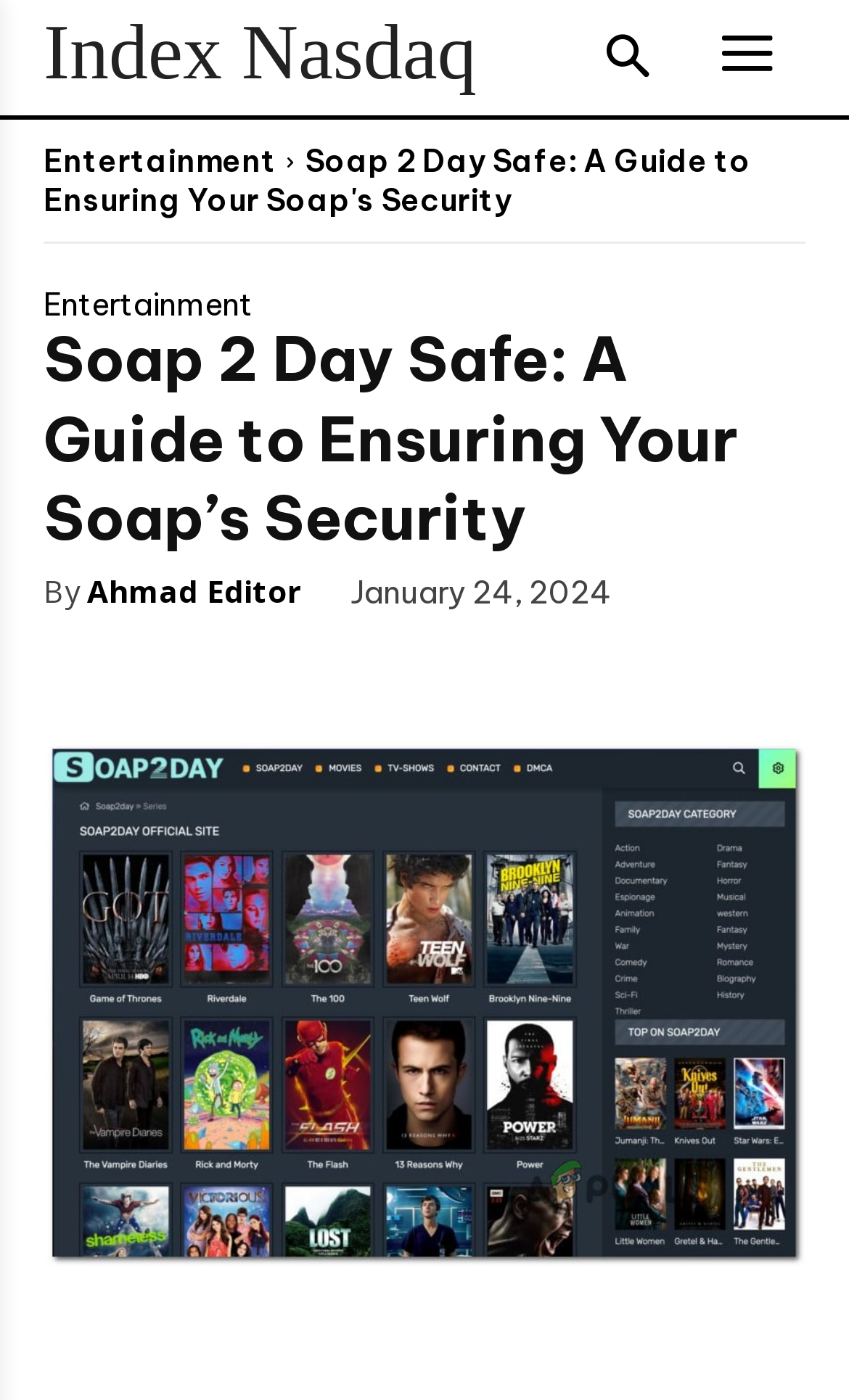Ascertain the bounding box coordinates for the UI element detailed here: "Entertainment". The coordinates should be provided as [left, top, right, bottom] with each value being a float between 0 and 1.

[0.051, 0.207, 0.297, 0.229]